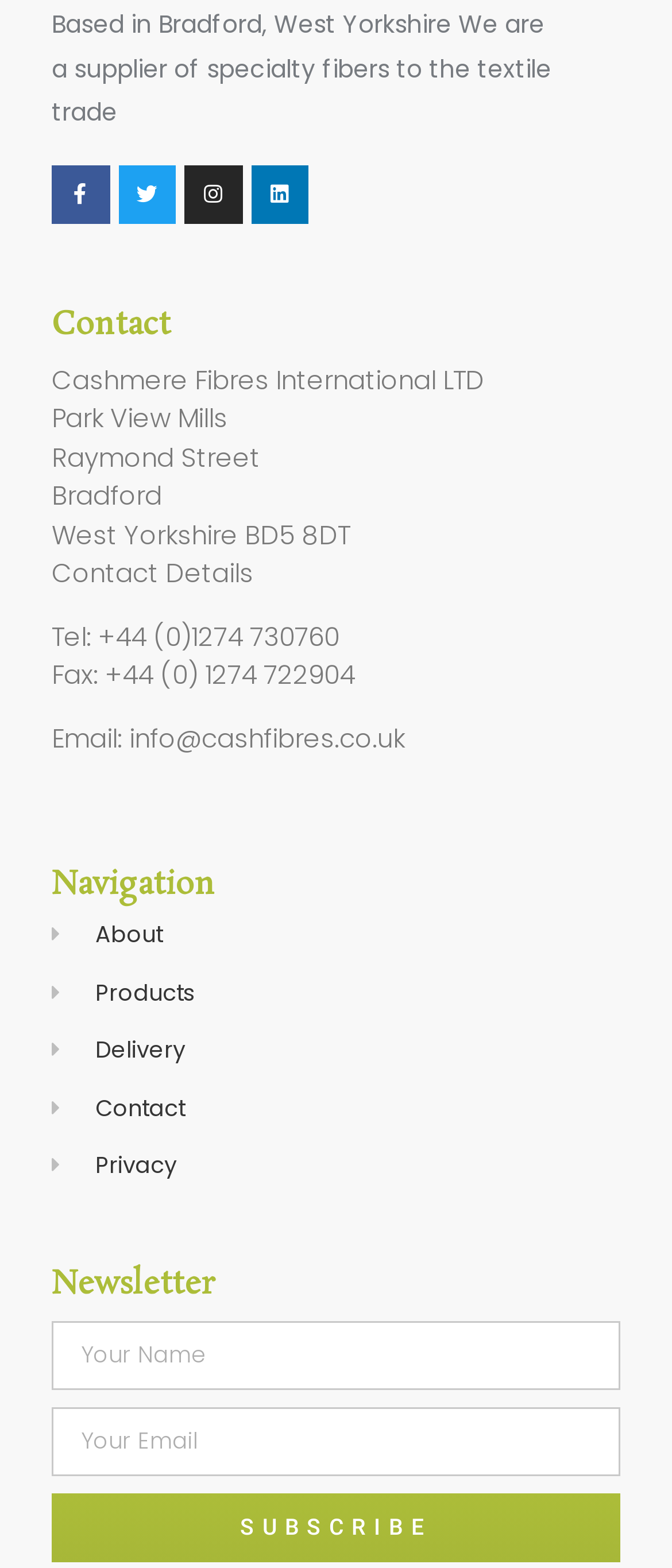Can you specify the bounding box coordinates of the area that needs to be clicked to fulfill the following instruction: "Learn more about Thursday events"?

None